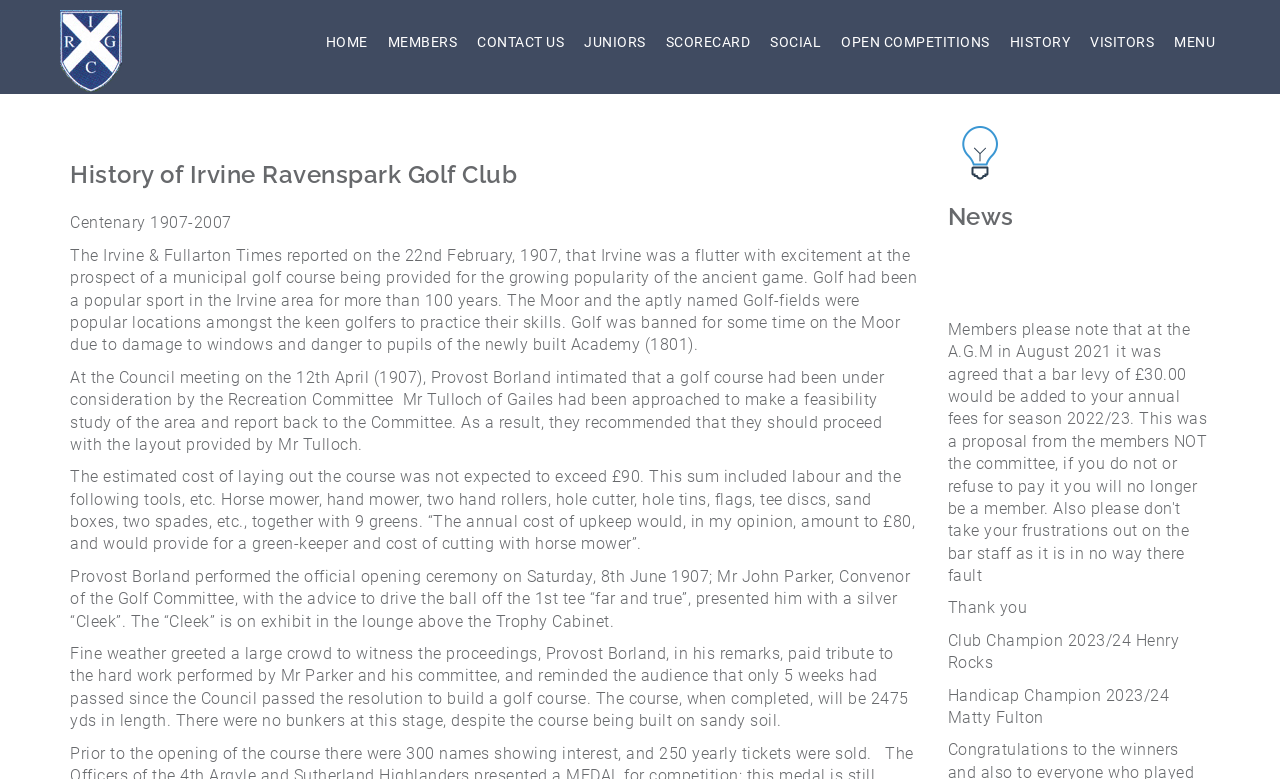Identify the bounding box coordinates of the element to click to follow this instruction: 'Click the HOME link'. Ensure the coordinates are four float values between 0 and 1, provided as [left, top, right, bottom].

[0.246, 0.013, 0.295, 0.095]